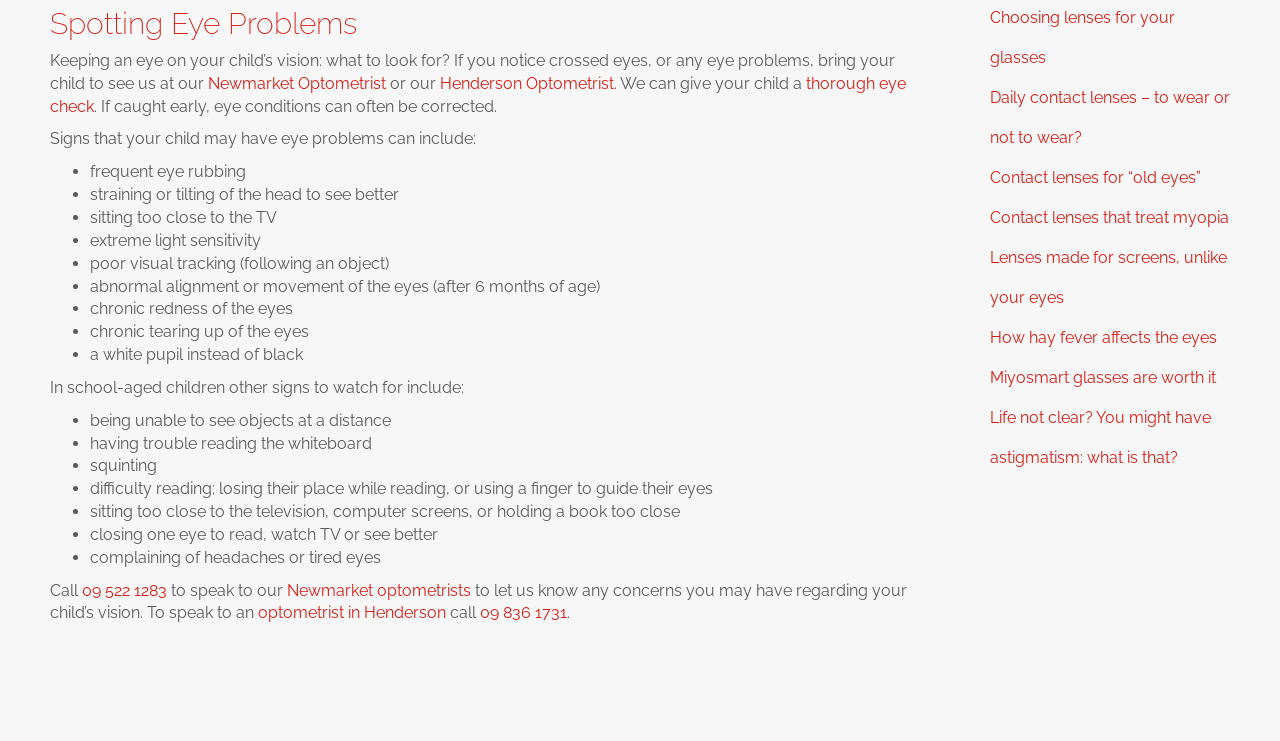Look at the image and write a detailed answer to the question: 
What is the relationship between the two optometrist locations mentioned on the webpage?

The webpage mentions two optometrist locations, Newmarket and Henderson, which are likely two separate locations where parents can take their children for eye checks. The phone numbers and links provided on the webpage allow parents to contact and schedule appointments with optometrists at these locations.